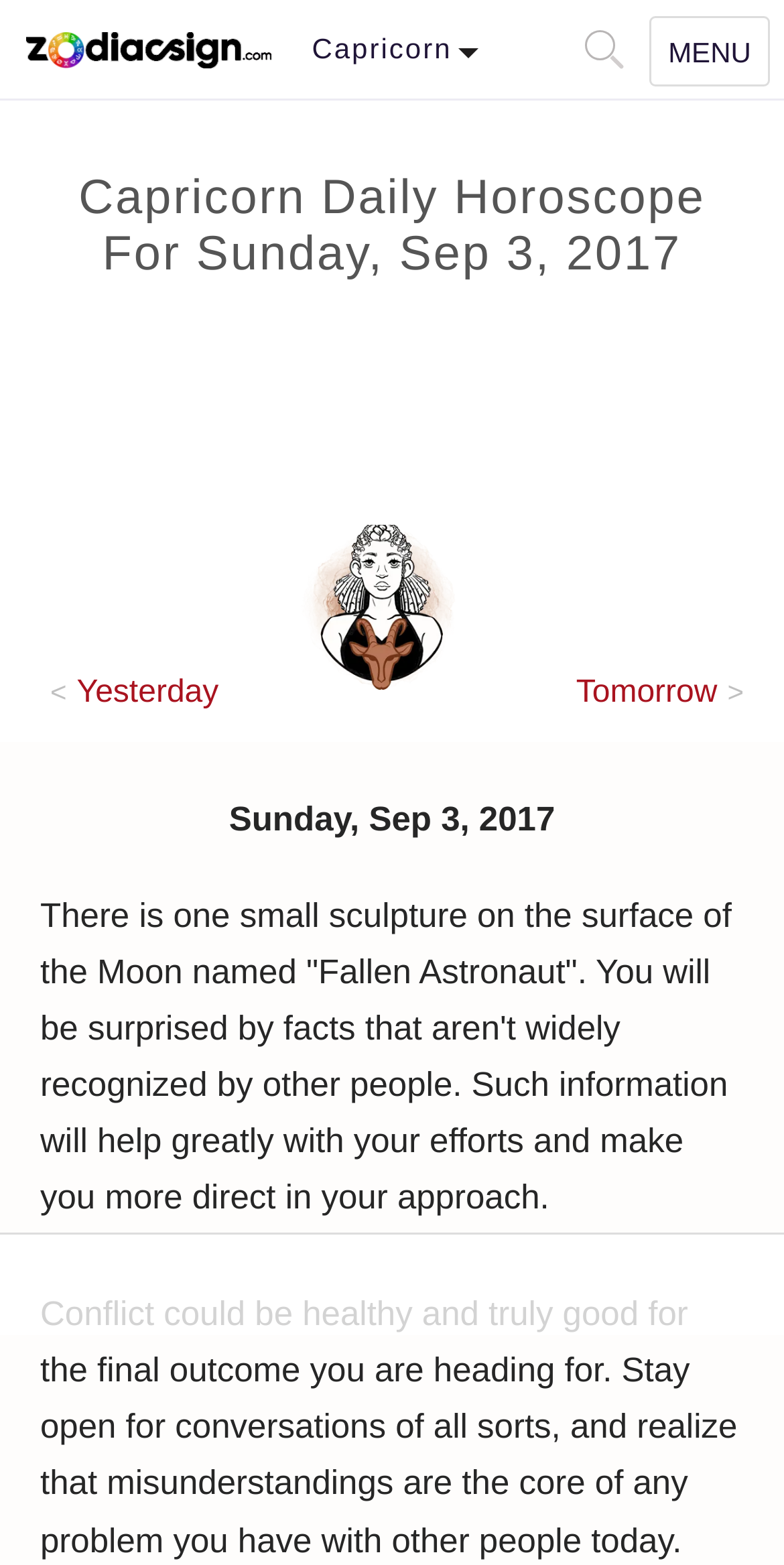Create an elaborate caption for the webpage.

The webpage is a daily horoscope page for Capricorn, specifically for Sunday, September 3, 2017. At the top left, there is a link to "ZodiacSign.com - Astrology Zodiac Signs" accompanied by a small image. Below this, there are two search box buttons, "Open Search Box" and "Open Search Box_2", positioned side by side. 

To the right of these search buttons, there is a navigation toggle button labeled "MENU". Below this, the main content of the page begins with a heading that reads "Capricorn Daily Horoscope For Sunday, Sep 3, 2017". 

Underneath the heading, there is a large image related to the Capricorn horoscope. Below this image, there are two links, "<Yesterday" and "Tomorrow>", which allow users to navigate to previous and next day's horoscopes. 

The main content of the horoscope is divided into two paragraphs. The first paragraph talks about a surprising fact about a sculpture on the Moon's surface and how it can help with one's efforts. The second paragraph advises on the importance of open conversations and understanding in resolving conflicts. 

At the bottom right of the page, there is a button with an upward arrow symbol "▲".